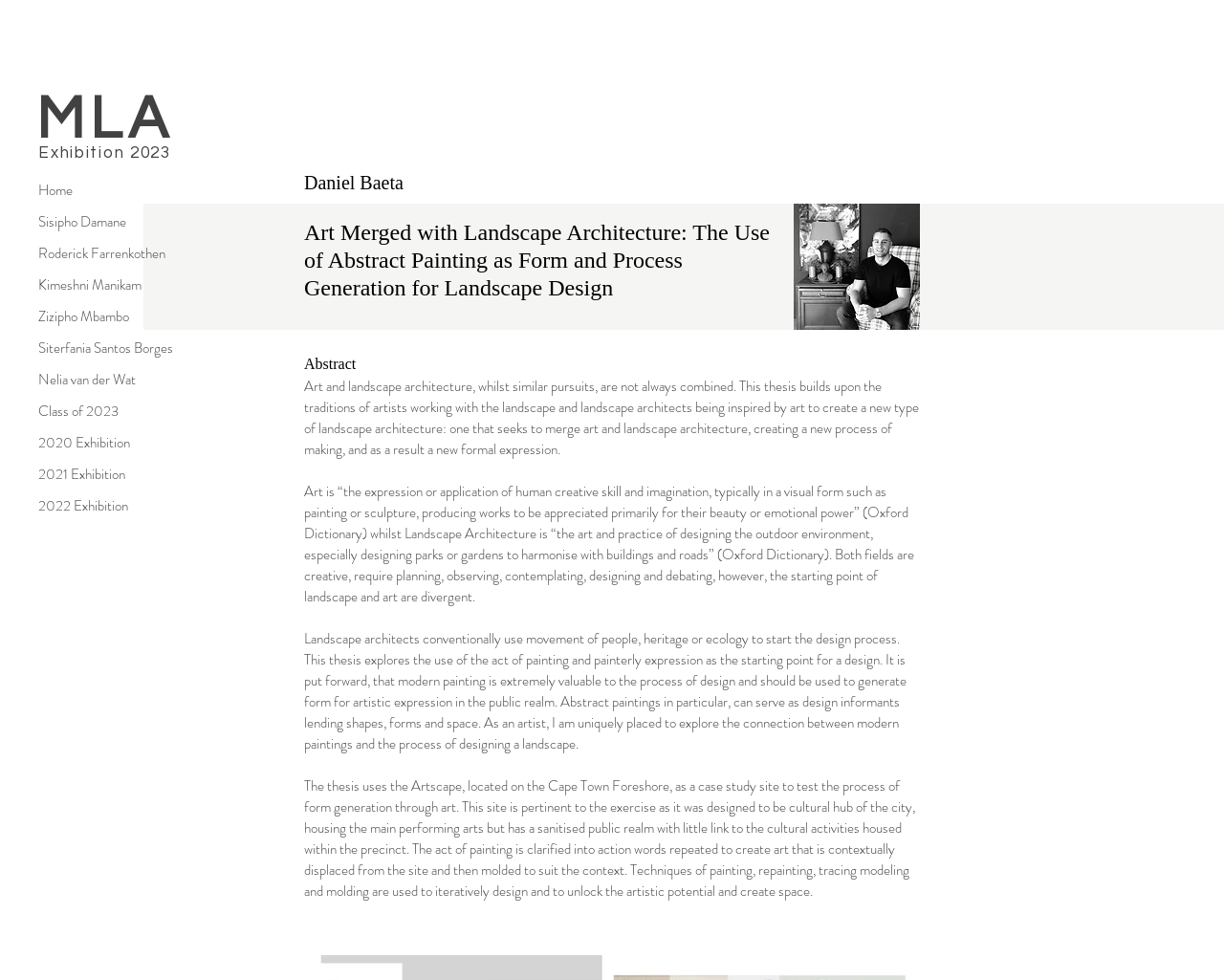Locate the bounding box coordinates of the element I should click to achieve the following instruction: "Read more about Daniel Baeta's thesis".

[0.248, 0.224, 0.641, 0.309]